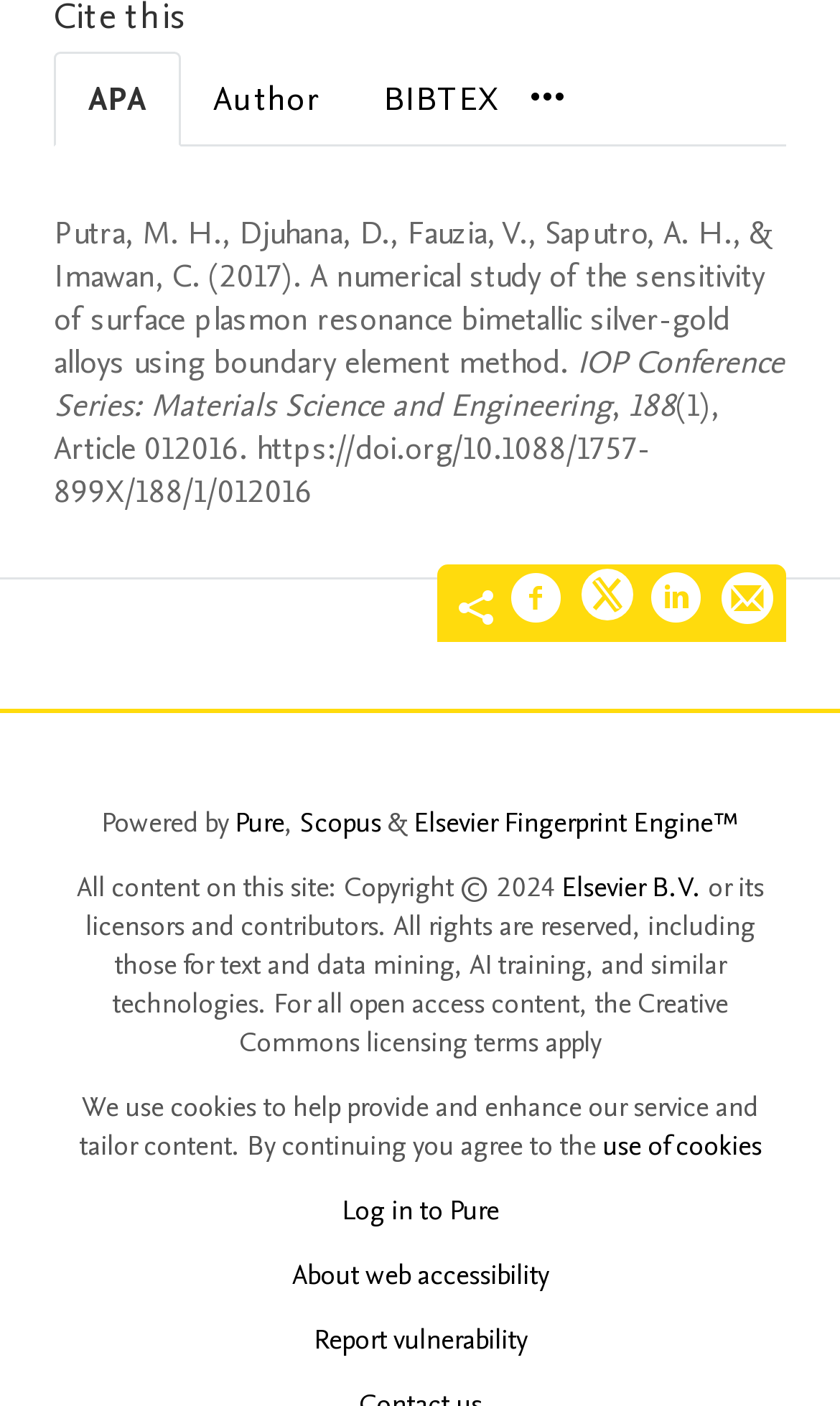What is the title of the cited article?
Your answer should be a single word or phrase derived from the screenshot.

A numerical study of the sensitivity of surface plasmon resonance bimetallic silver-gold alloys using boundary element method